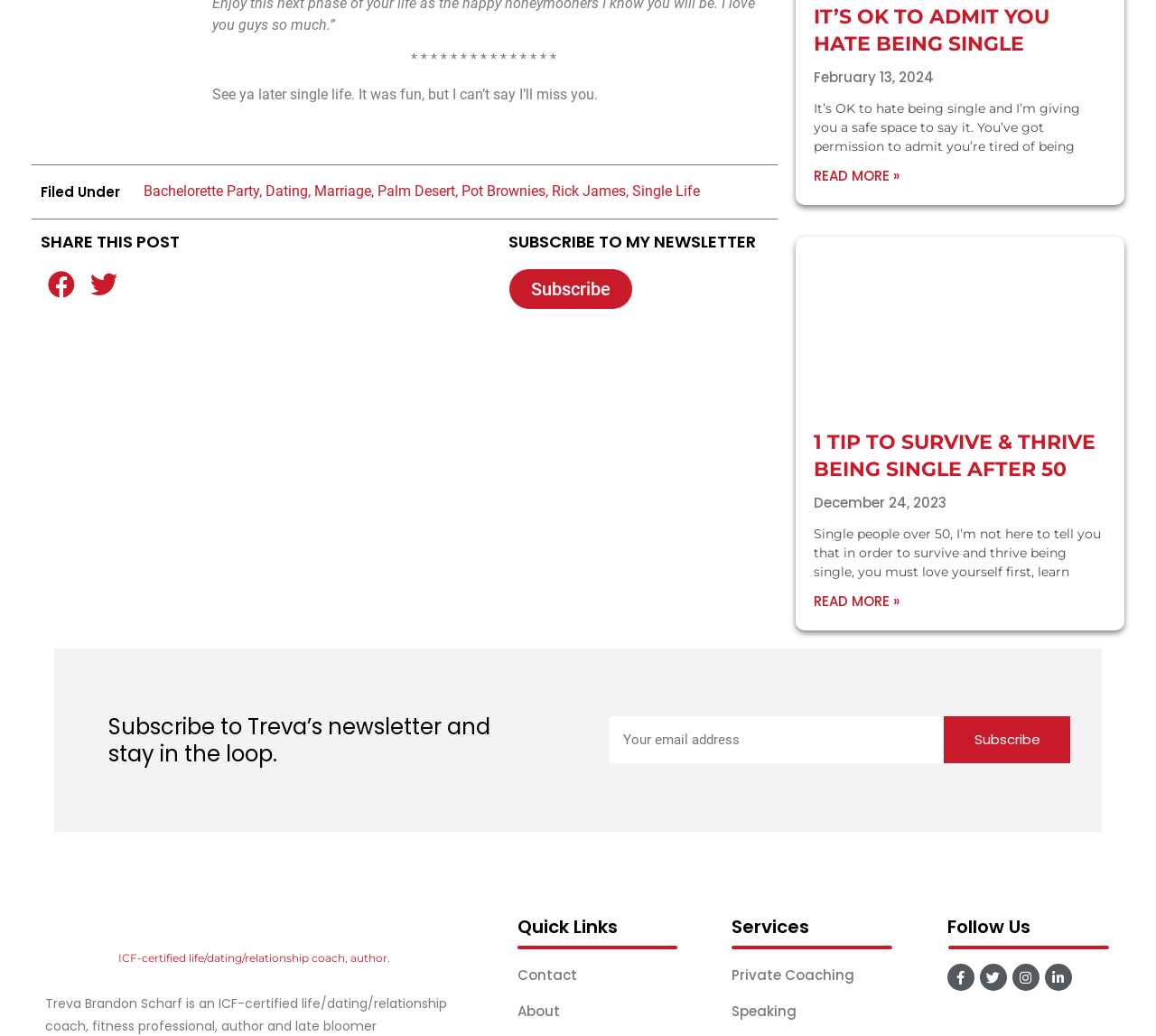Provide a one-word or short-phrase answer to the question:
What social media platforms can I follow the author on?

Facebook, Twitter, Instagram, LinkedIn